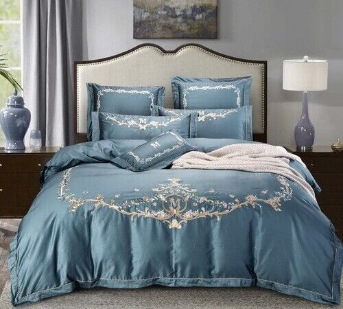Answer the question briefly using a single word or phrase: 
What is the purpose of the bedside lamp?

To illuminate the scene